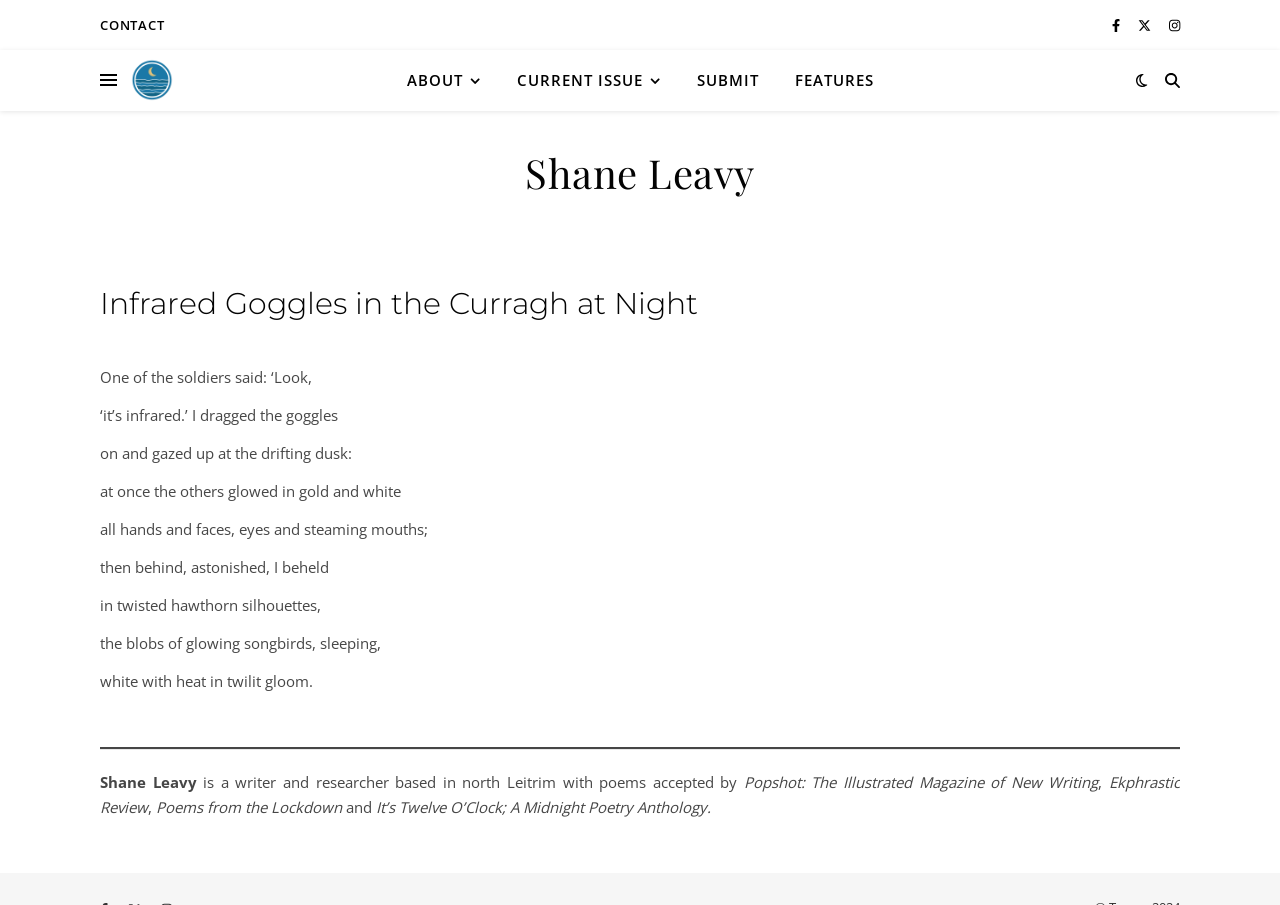Please identify the bounding box coordinates of the clickable region that I should interact with to perform the following instruction: "switch to dark mode". The coordinates should be expressed as four float numbers between 0 and 1, i.e., [left, top, right, bottom].

[0.887, 0.055, 0.896, 0.122]